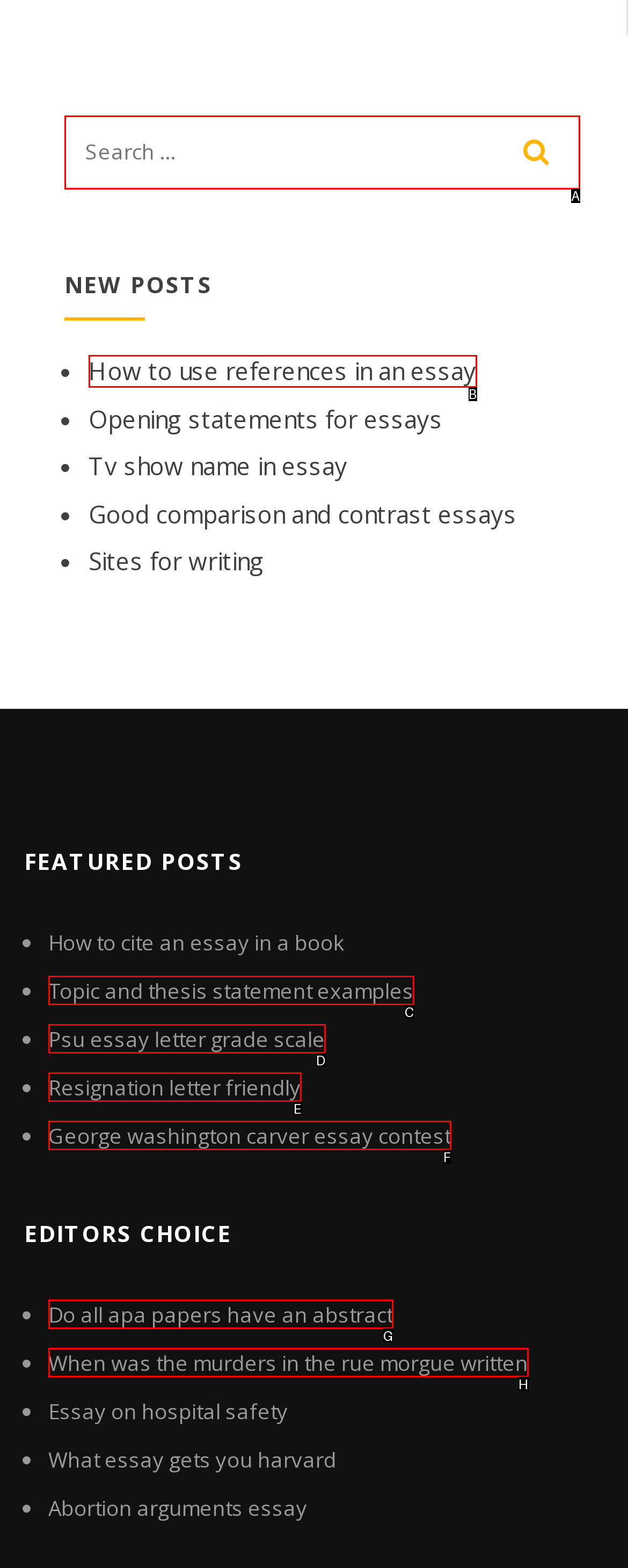Find the HTML element that matches the description: Topic and thesis statement examples
Respond with the corresponding letter from the choices provided.

C